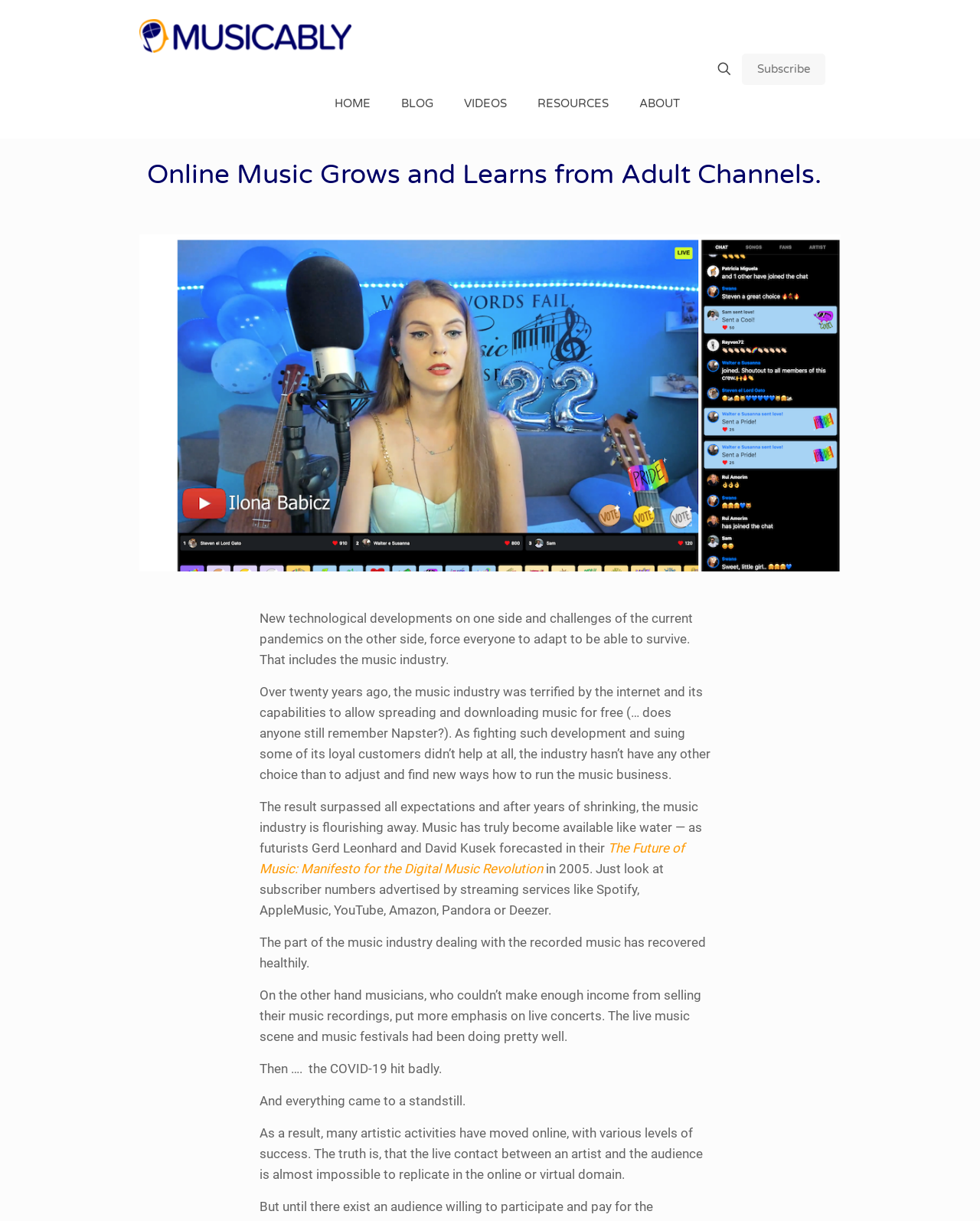Please find the bounding box coordinates of the clickable region needed to complete the following instruction: "Read the blog". The bounding box coordinates must consist of four float numbers between 0 and 1, i.e., [left, top, right, bottom].

[0.409, 0.079, 0.442, 0.09]